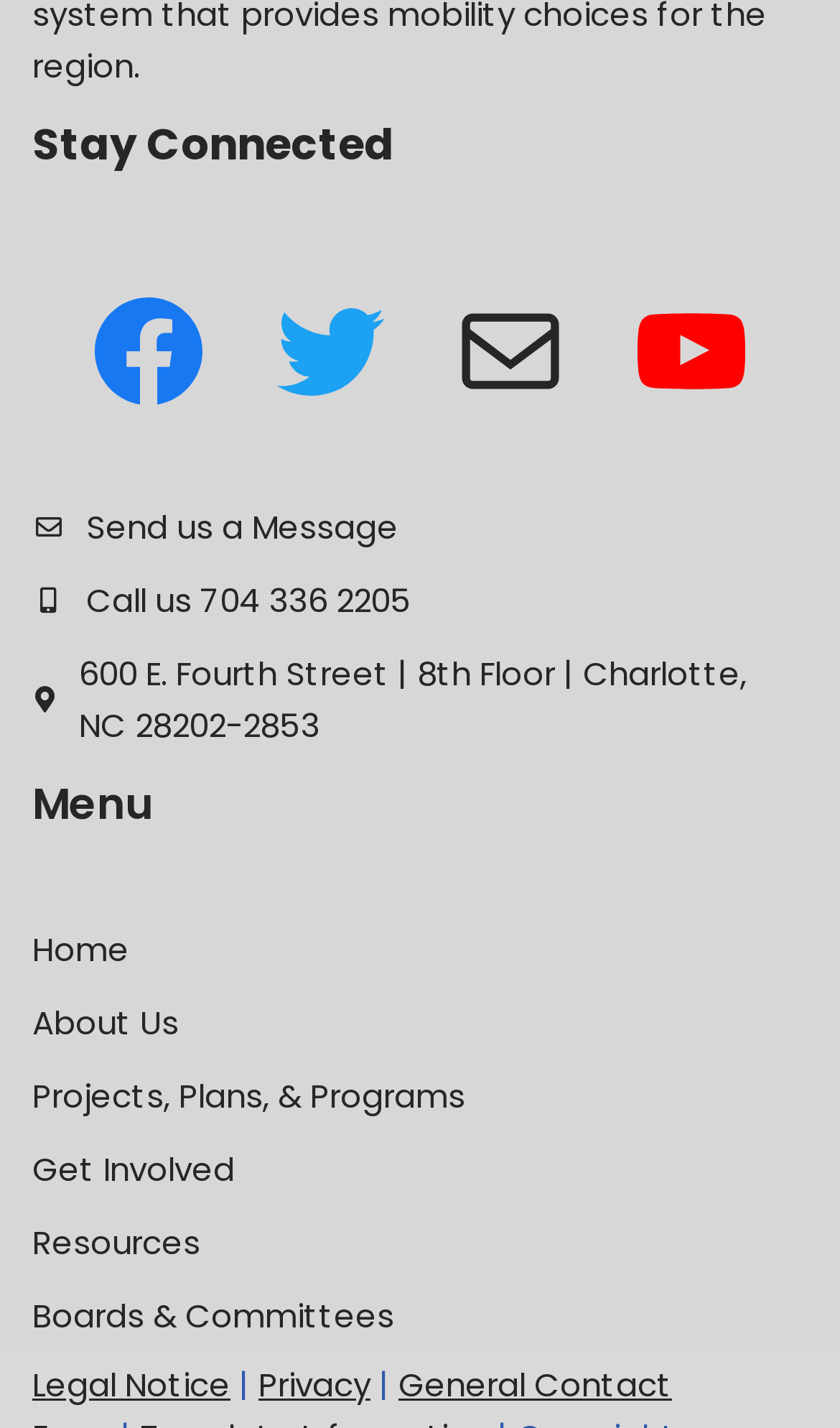Can you specify the bounding box coordinates for the region that should be clicked to fulfill this instruction: "View About Us page".

[0.038, 0.7, 0.213, 0.732]